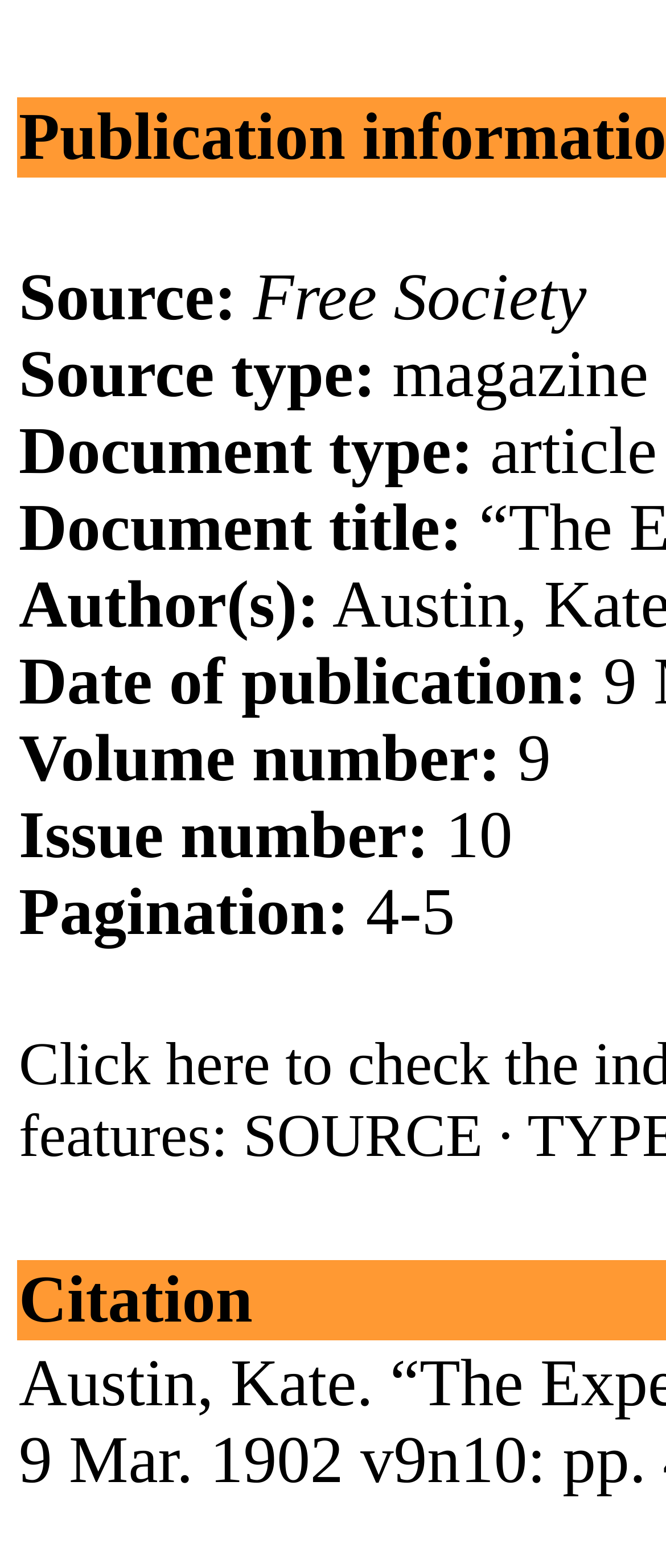What is the pagination of the document?
Please answer the question as detailed as possible.

I found the answer by looking at the static text elements on the webpage. Specifically, I saw the label 'Pagination:' followed by the text '4-5', which indicates that the pagination of the document is from page 4 to page 5.